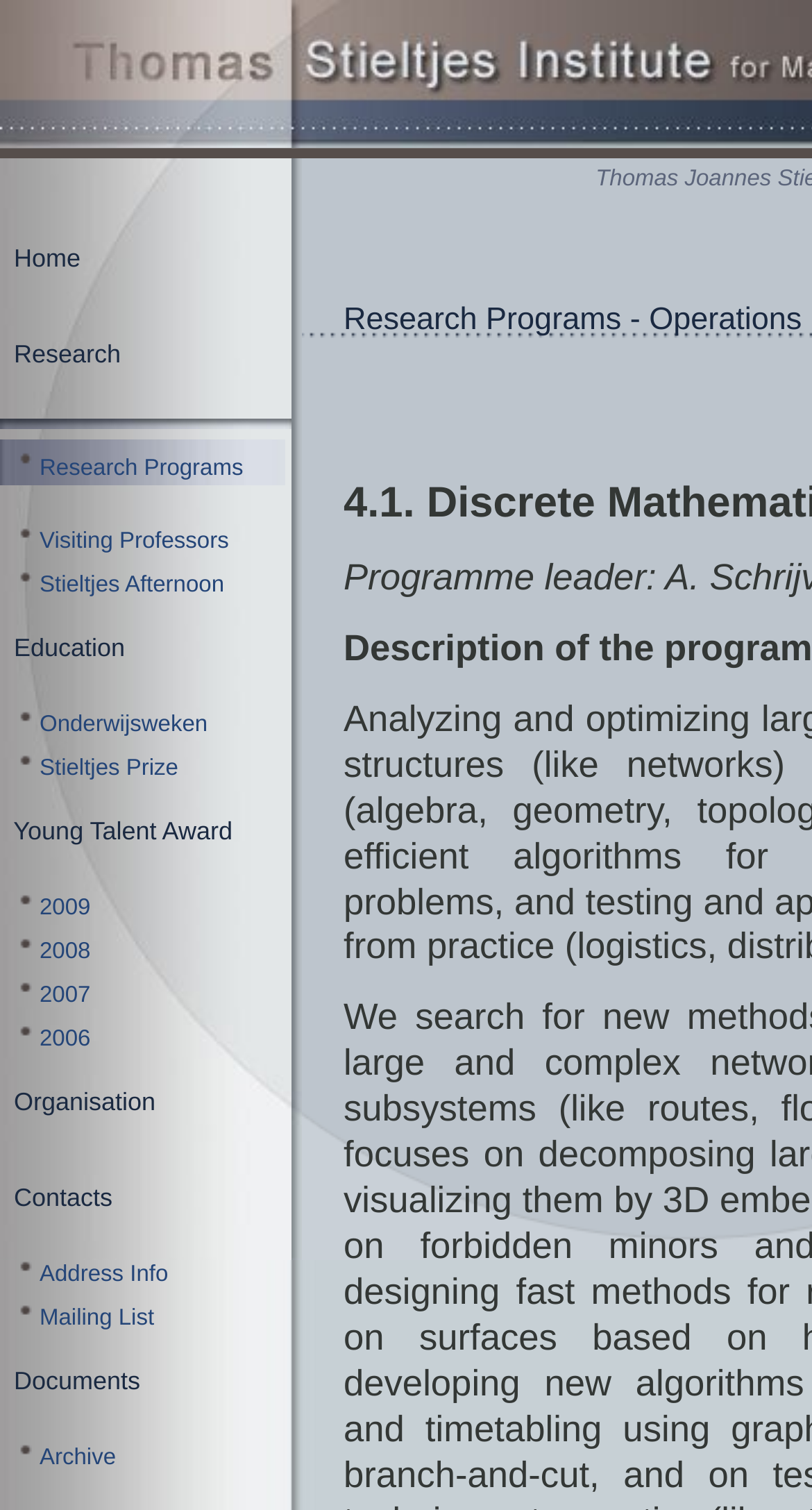Respond with a single word or phrase for the following question: 
What is the theme of the webpage?

Mathematics and research